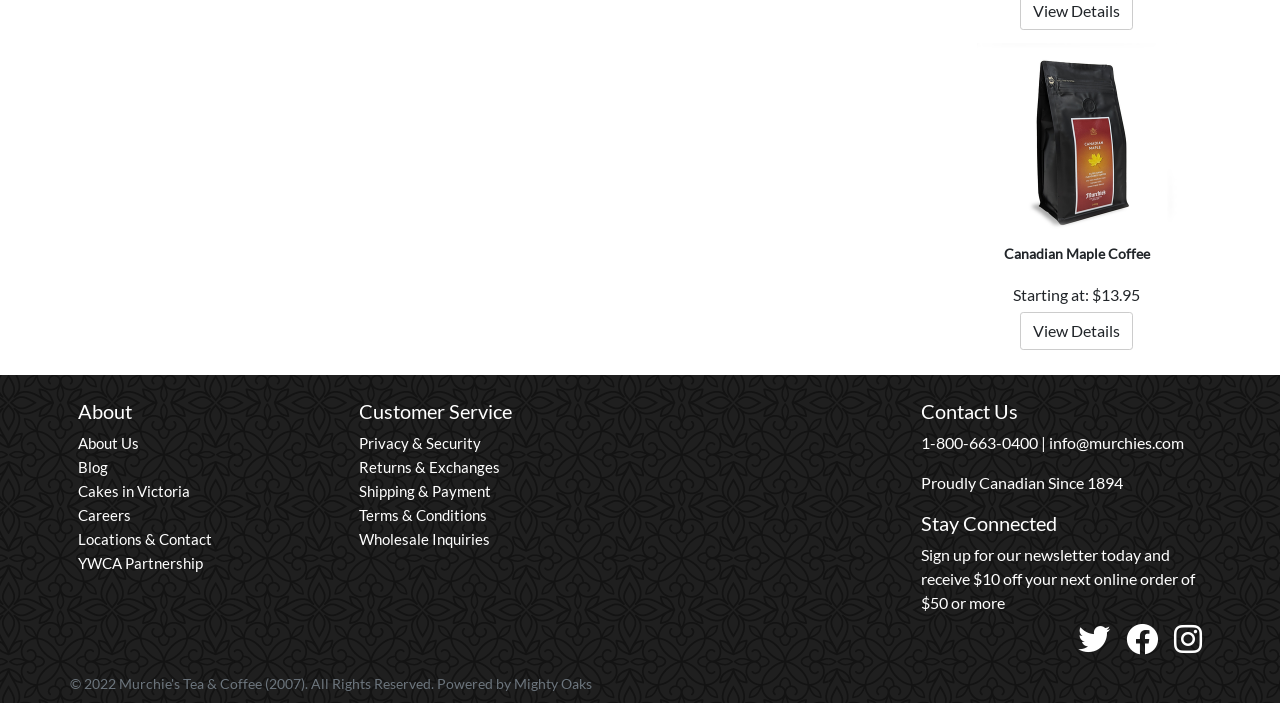Find the bounding box coordinates of the element you need to click on to perform this action: 'Sign up for the newsletter'. The coordinates should be represented by four float values between 0 and 1, in the format [left, top, right, bottom].

[0.72, 0.775, 0.934, 0.87]